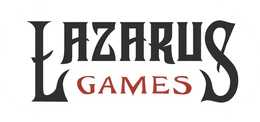Provide a thorough and detailed response to the question by examining the image: 
What is the significance of the logo in the gaming community?

The caption states that the logo serves as a recognizable symbol for enthusiasts and collectors within the gaming community, implying that it holds importance and is easily identifiable among gamers.